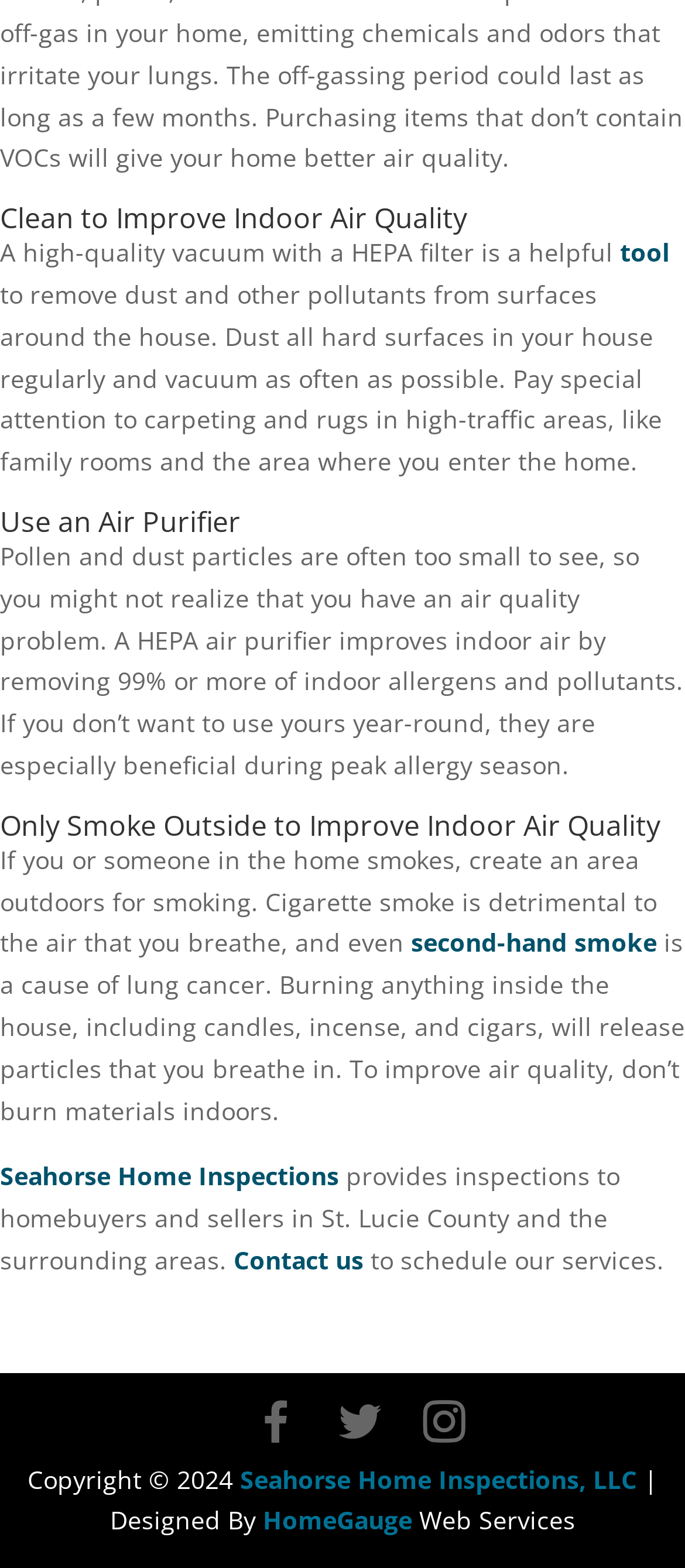Please provide a one-word or phrase answer to the question: 
What is the purpose of a HEPA air purifier?

Remove 99% of indoor allergens and pollutants